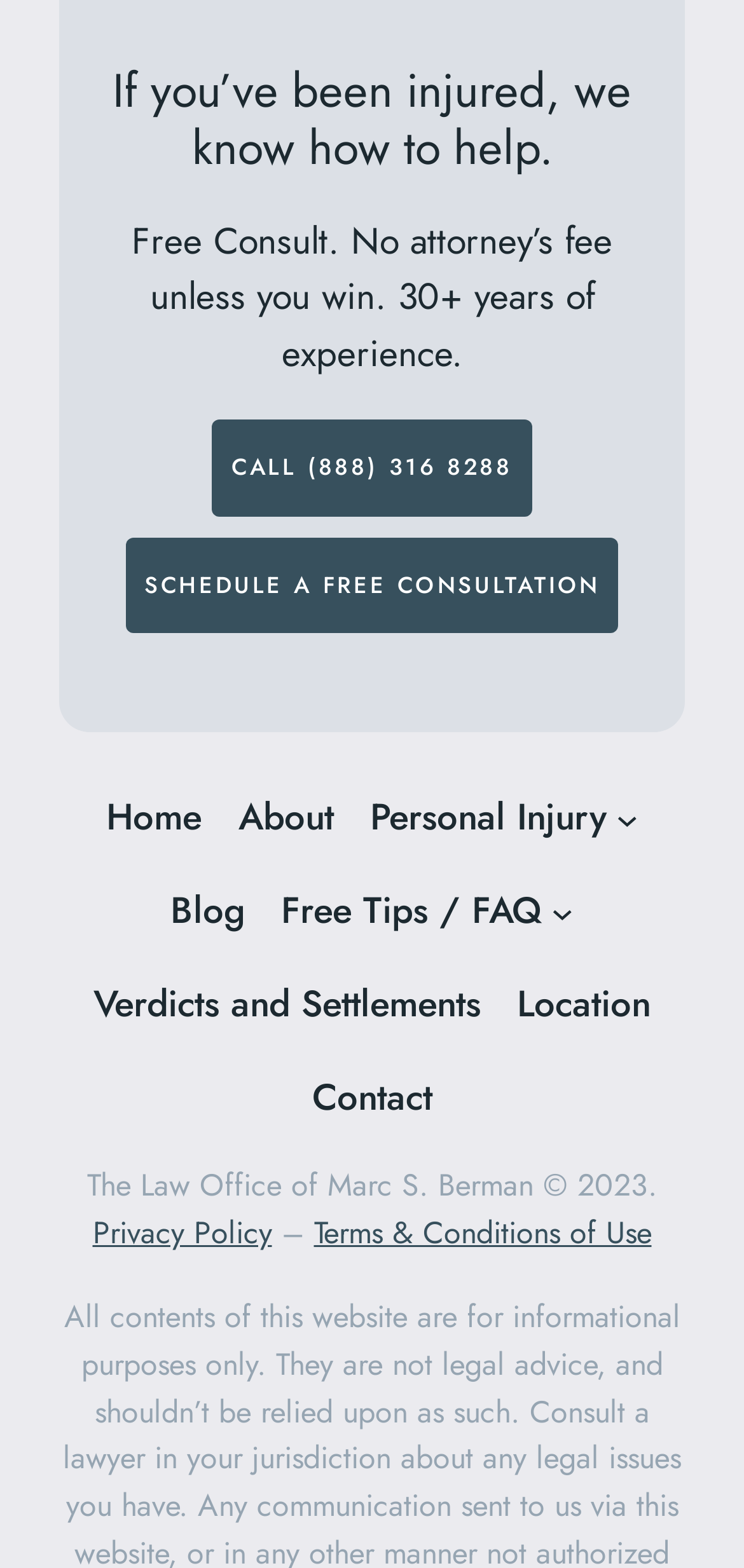Identify the bounding box coordinates of the area you need to click to perform the following instruction: "View verdicts and settlements".

[0.125, 0.623, 0.646, 0.659]